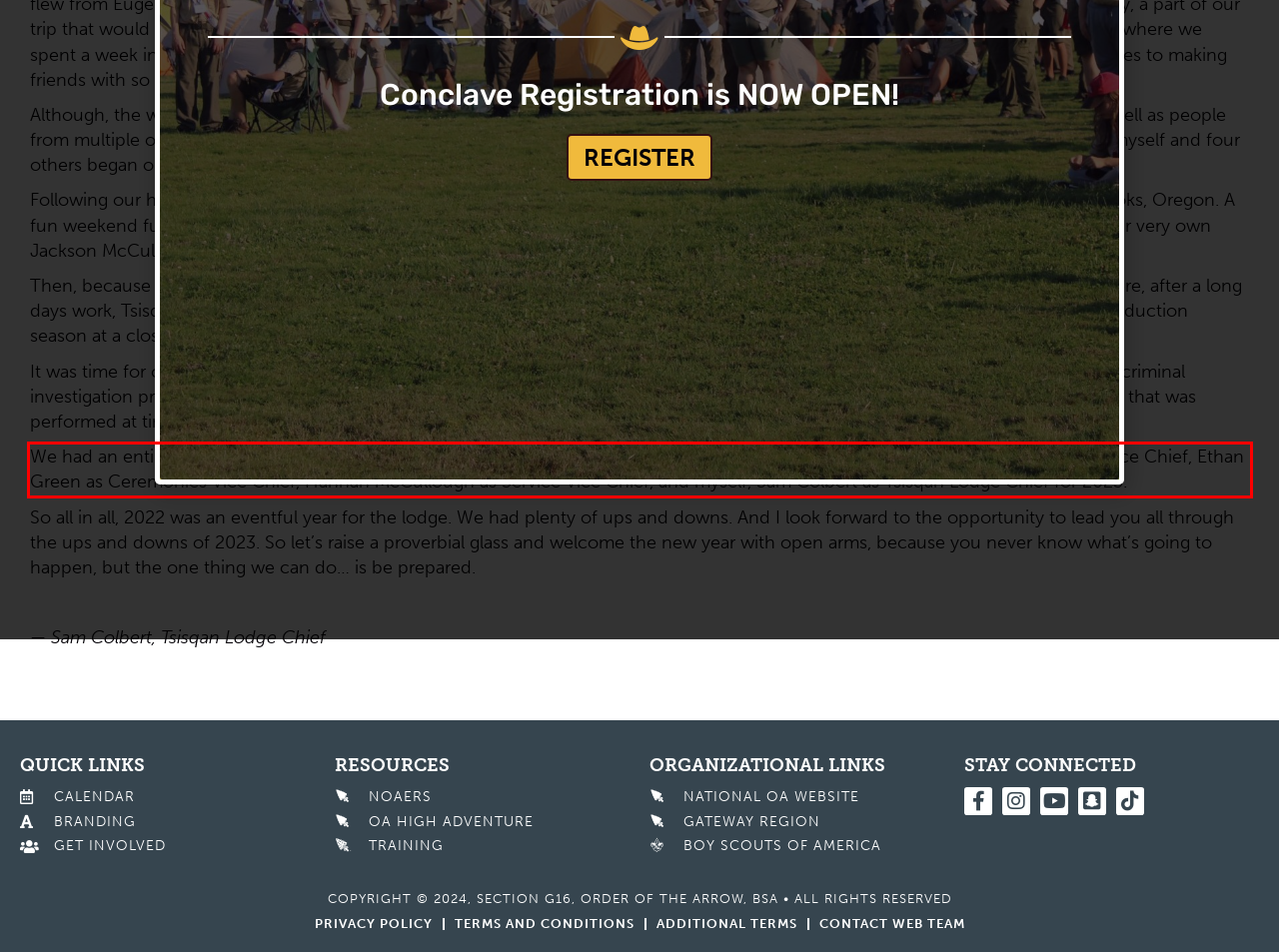Your task is to recognize and extract the text content from the UI element enclosed in the red bounding box on the webpage screenshot.

We had an entire new cabinet elected this year. Ian Wakeling was elected as Administrative Vice chief, Ben Salsbury as Membership Vice Chief, Ethan Green as Ceremonies Vice Chief, Hannah McCullough as Service Vice Chief, and myself, Sam Colbert as Tsisqan Lodge Chief for 2023.